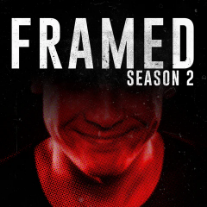Create a detailed narrative of what is happening in the image.

The image features the promotional graphic for "Framed: Season 2," a gripping investigative podcast series. The design prominently displays the title "FRAMED" in bold, capital letters, conveying a sense of urgency and drama. Accompanying the title, "SEASON 2" is presented in a sleek font, emphasizing the continuation of the story.

The background is a striking blend of dark tones and red hues, creating a stark contrast that highlights a figure whose facial features are obscured, evoking intrigue and mystery. This visual choice likely reflects the podcast's themes of crime, investigation, and revelation, drawing listeners into a world of suspense and complexity.

With the tagline "Subscribe to Marooned Aaron's new podcast" subtly included, the image invites audiences to engage with the content while suggesting a deeper narrative awaits in this season. Prepare for an enthralling exploration of justice, identity, and the darker sides of human nature as "Framed: Season 2" delves into new, gripping stories.